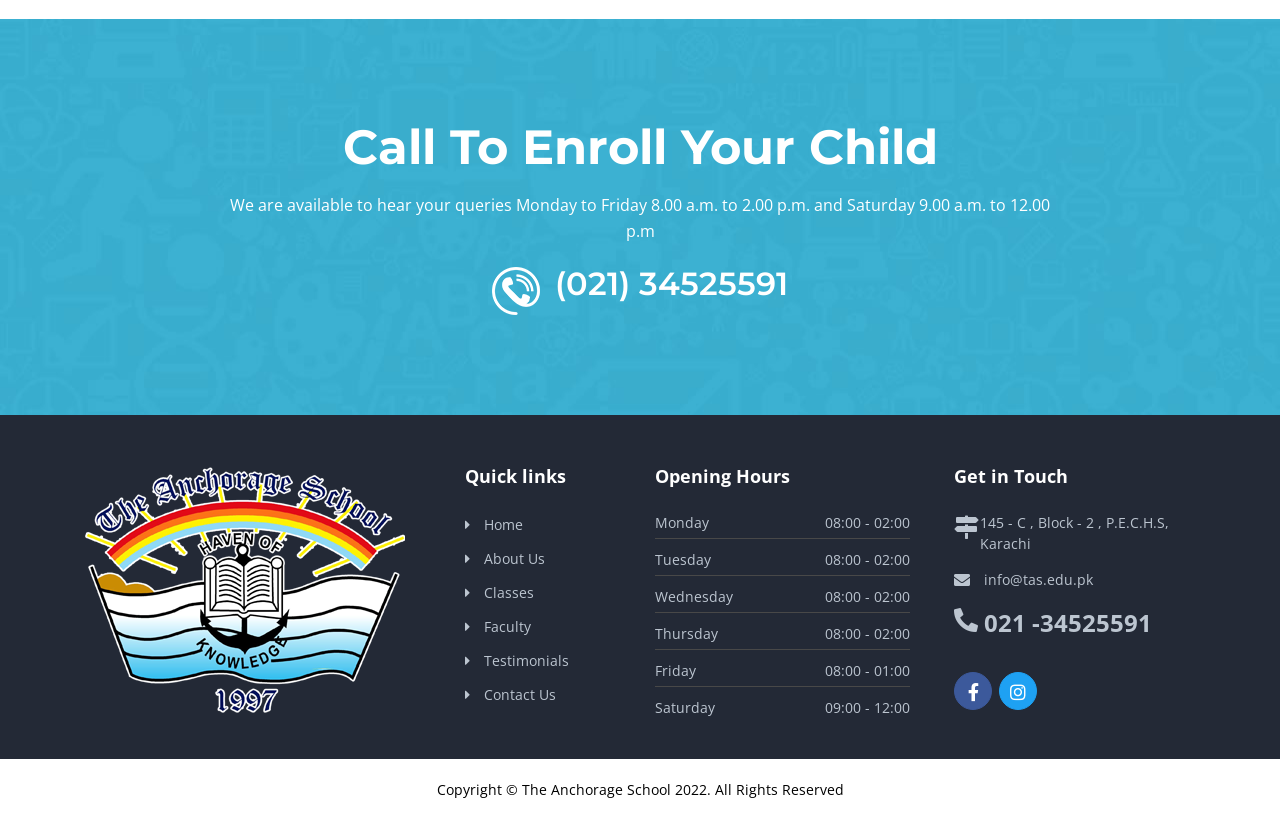Identify the bounding box coordinates necessary to click and complete the given instruction: "Call to enroll your child".

[0.066, 0.146, 0.934, 0.216]